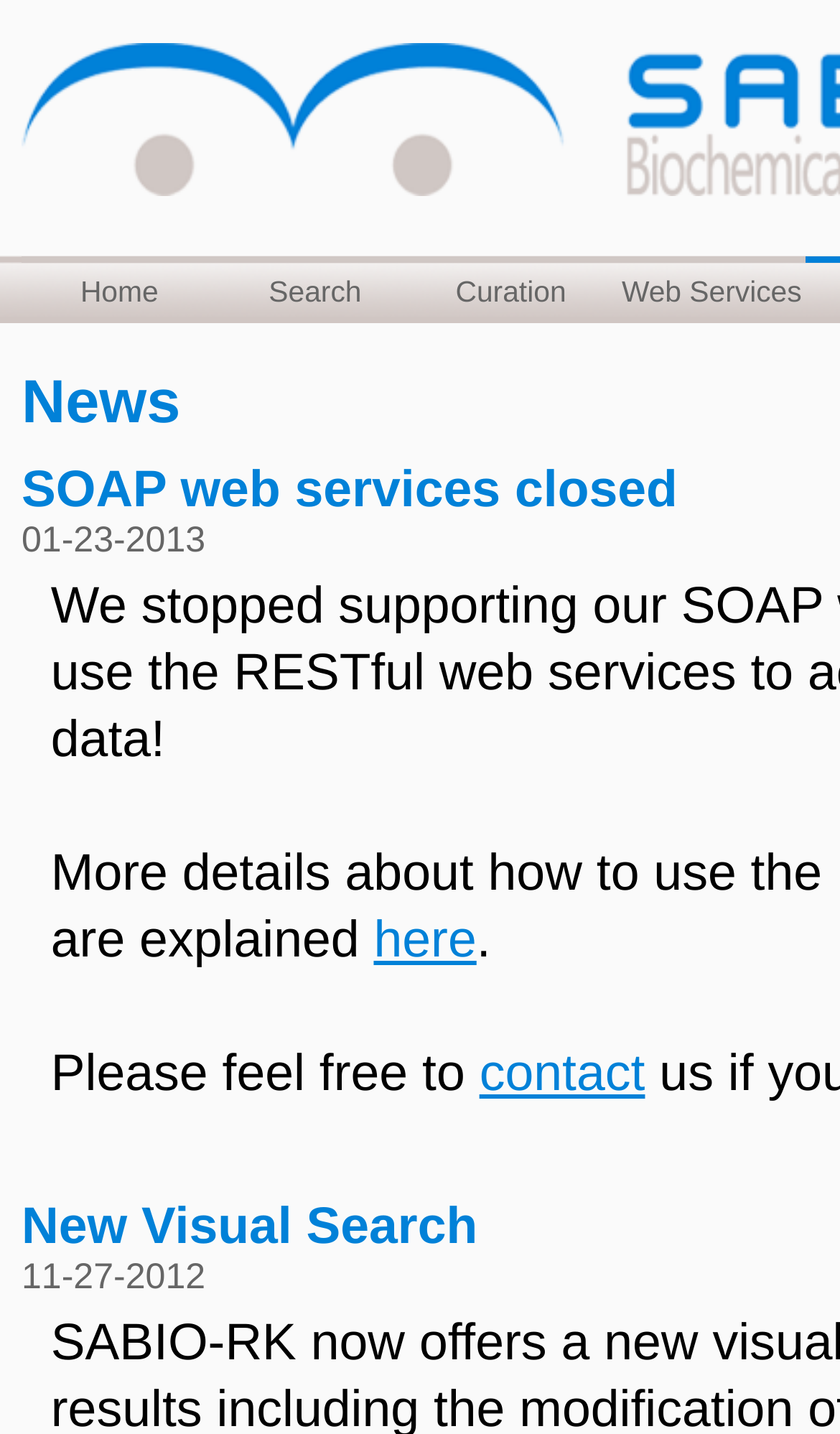Based on the visual content of the image, answer the question thoroughly: What is the position of the link 'Search'?

By comparing the bounding box coordinates of the link elements, I found that the link 'Search' has a higher x1 value than the link 'Home' and a lower x1 value than the link 'Curation', indicating that it is the second link from the left.